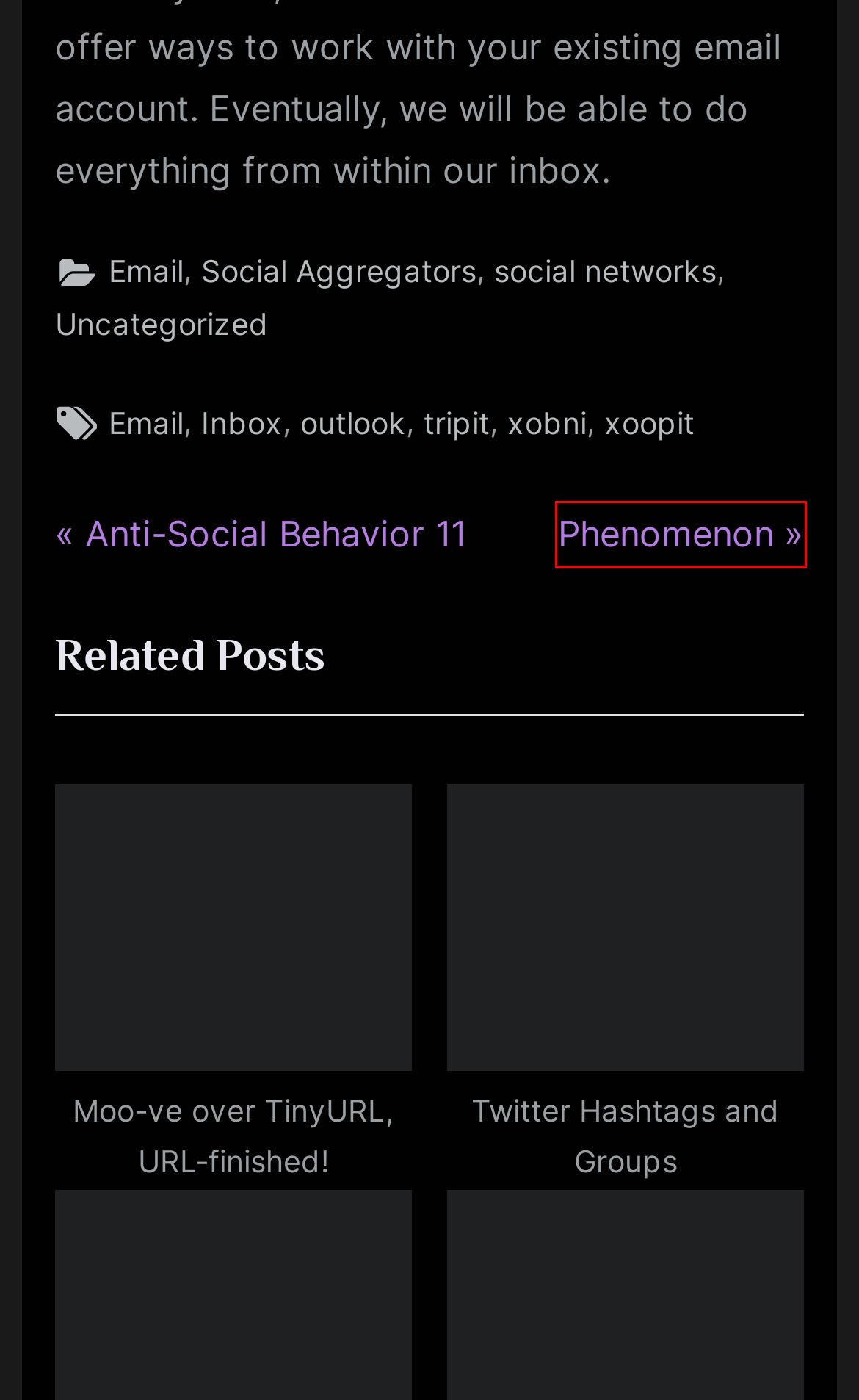You are presented with a screenshot of a webpage that includes a red bounding box around an element. Determine which webpage description best matches the page that results from clicking the element within the red bounding box. Here are the candidates:
A. Inbox – Doriano Carta
B. outlook – Doriano Carta
C. Moo-ve over TinyURL, URL-finished! – Doriano Carta
D. tripit – Doriano Carta
E. Uncategorized – Doriano Carta
F. xobni – Doriano Carta
G. Email – Doriano Carta
H. Phenomenon – Doriano Carta

H